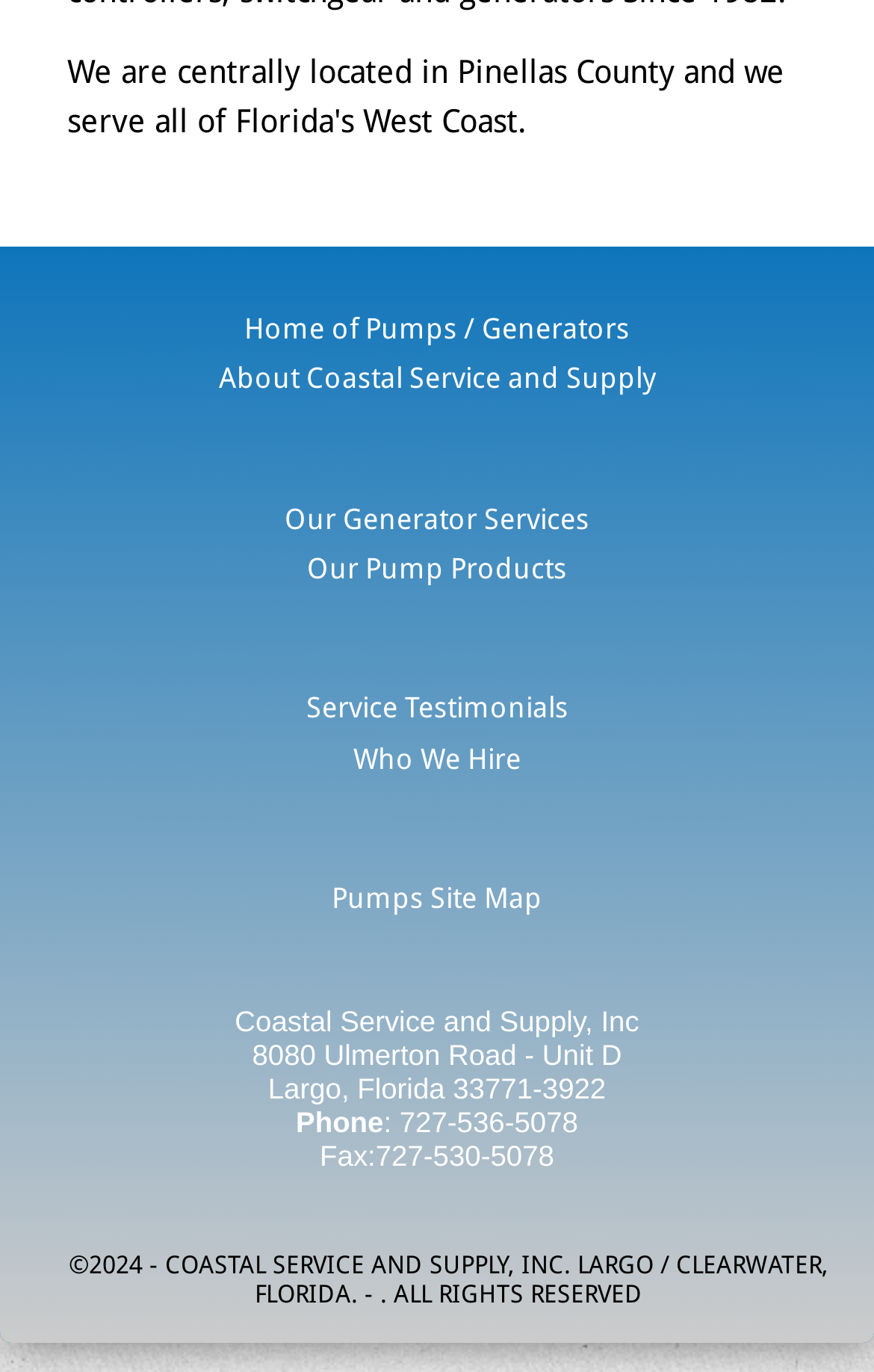What is the phone number?
Please provide a single word or phrase answer based on the image.

727-536-5078